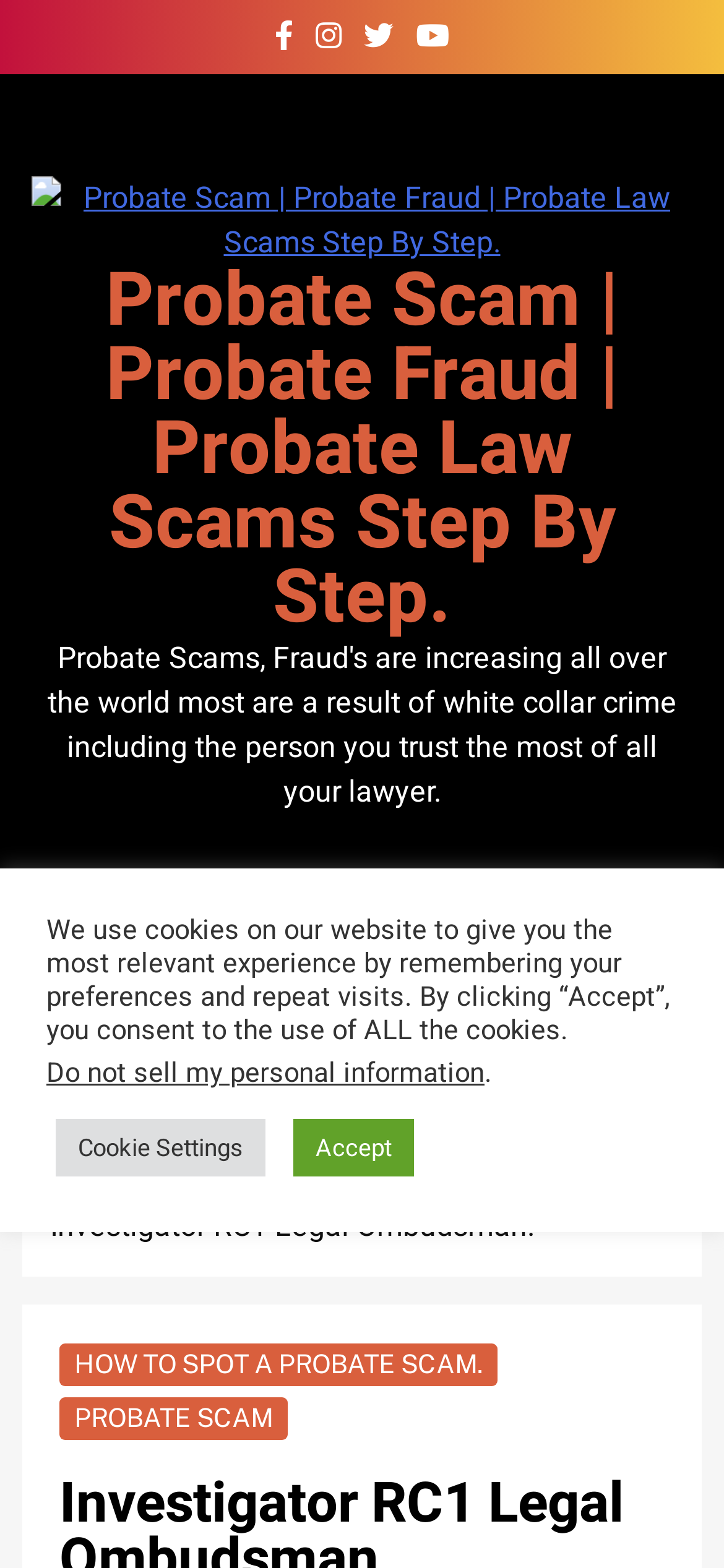Identify the bounding box coordinates of the clickable region necessary to fulfill the following instruction: "Click the menu button". The bounding box coordinates should be four float numbers between 0 and 1, i.e., [left, top, right, bottom].

[0.031, 0.625, 0.316, 0.675]